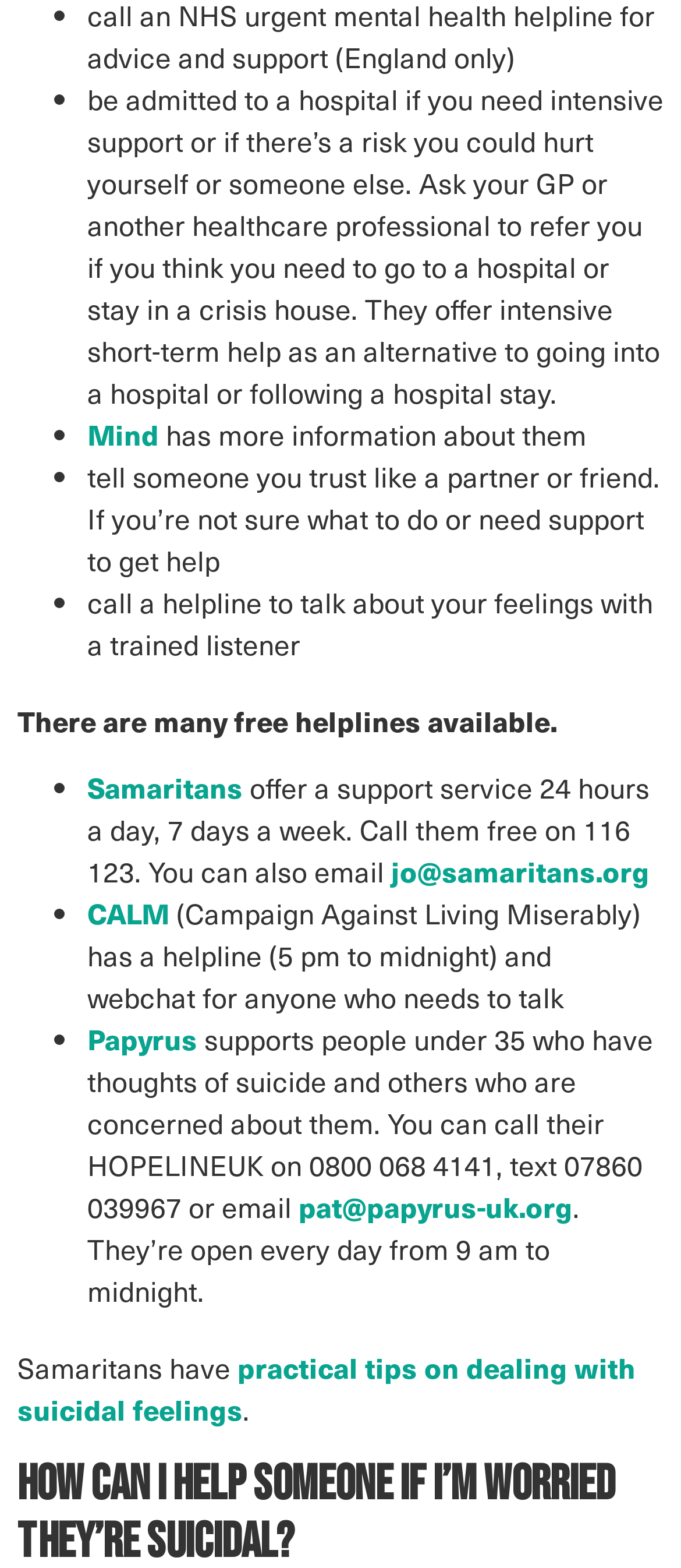Using the information in the image, give a detailed answer to the following question: What is the phone number of HOPELINEUK?

The webpage provides the phone number 0800 068 4141 as the contact number for HOPELINEUK, a service provided by Papyrus.